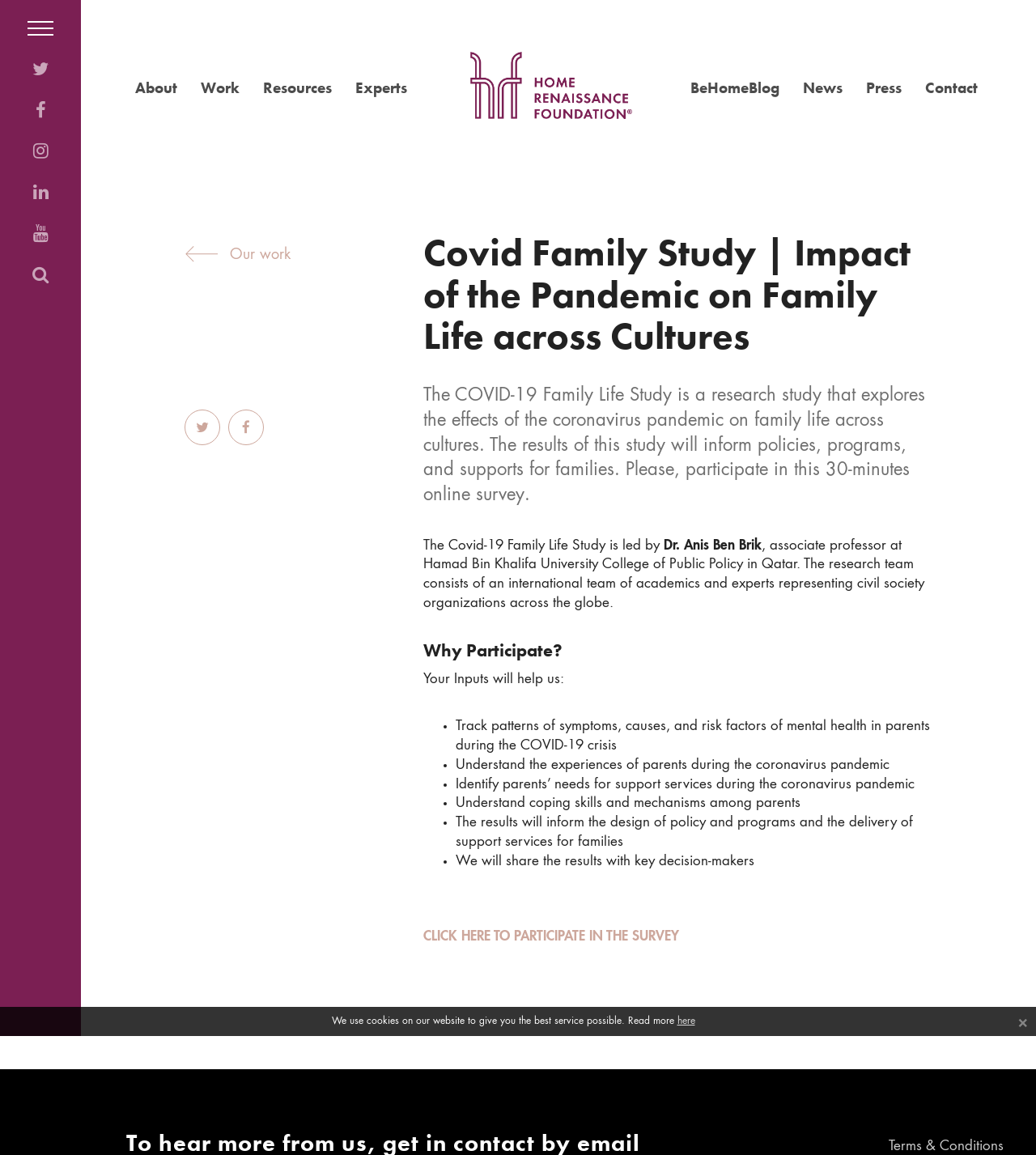Please determine the bounding box coordinates of the element's region to click for the following instruction: "View the terms and conditions".

[0.858, 0.986, 0.969, 0.998]